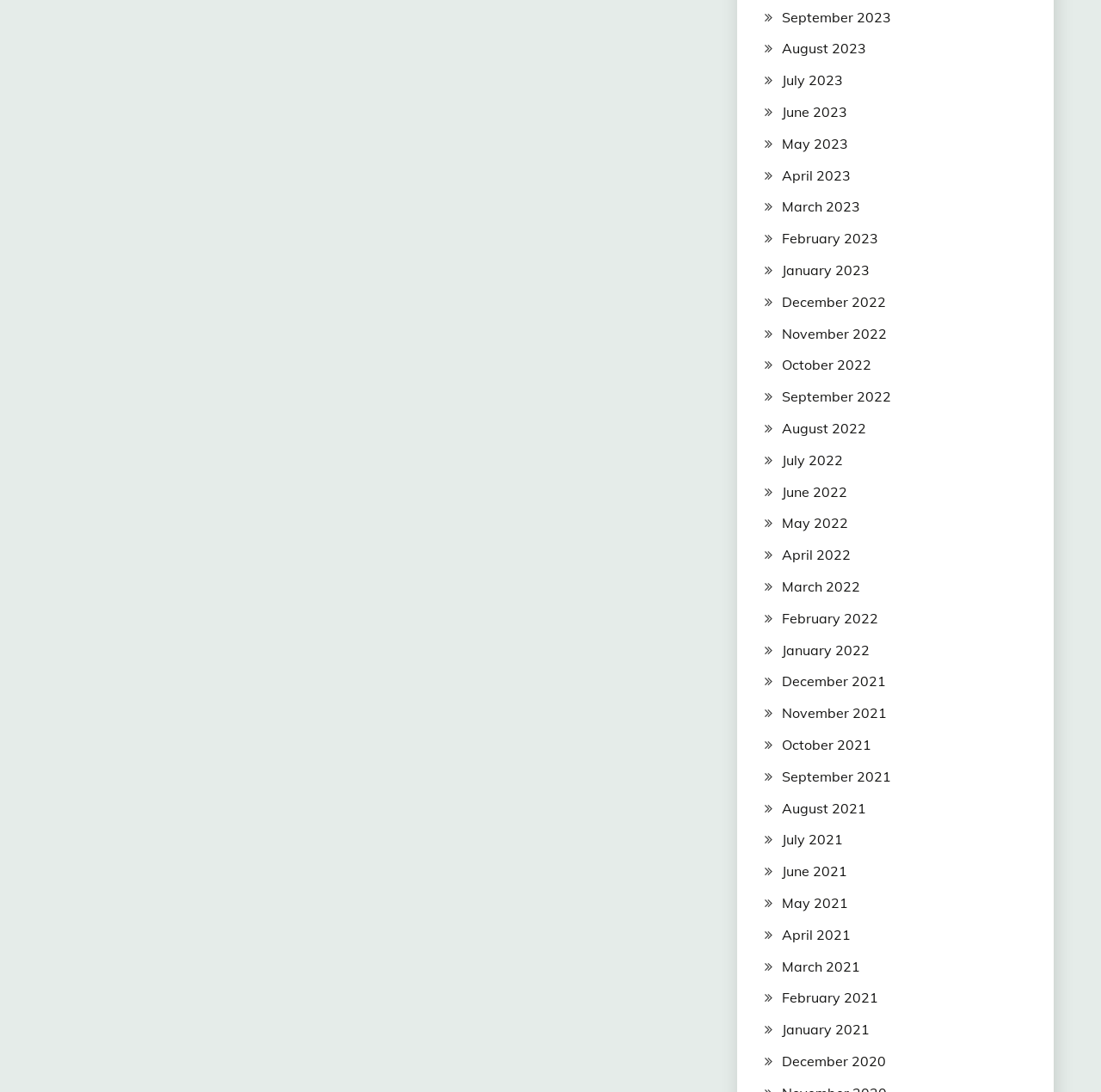How many links are on the webpage?
From the image, respond using a single word or phrase.

36